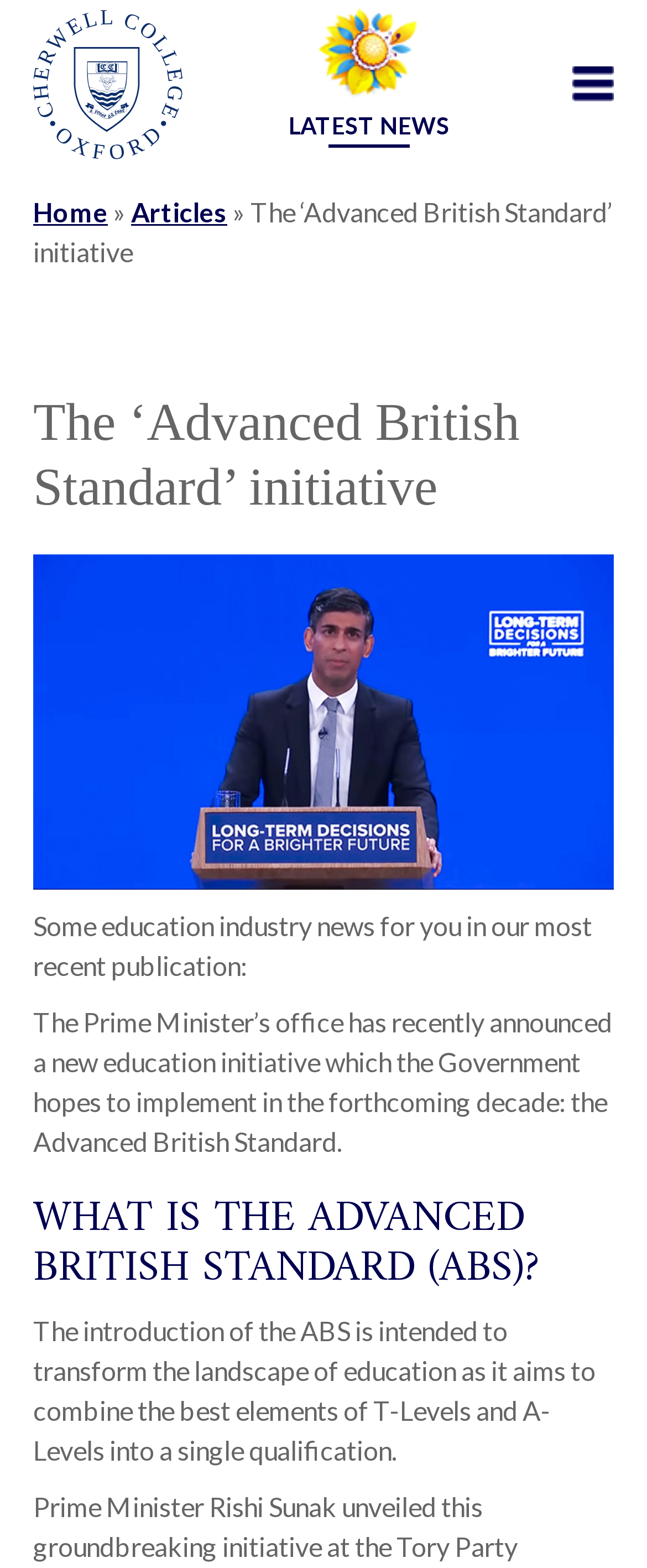Who is the Prime Minister mentioned in the article?
Provide an in-depth answer to the question, covering all aspects.

The answer can be found in the image caption 'Prime Minister Rishi Sunak' which is located below the main heading 'The ‘Advanced British Standard’ initiative'.